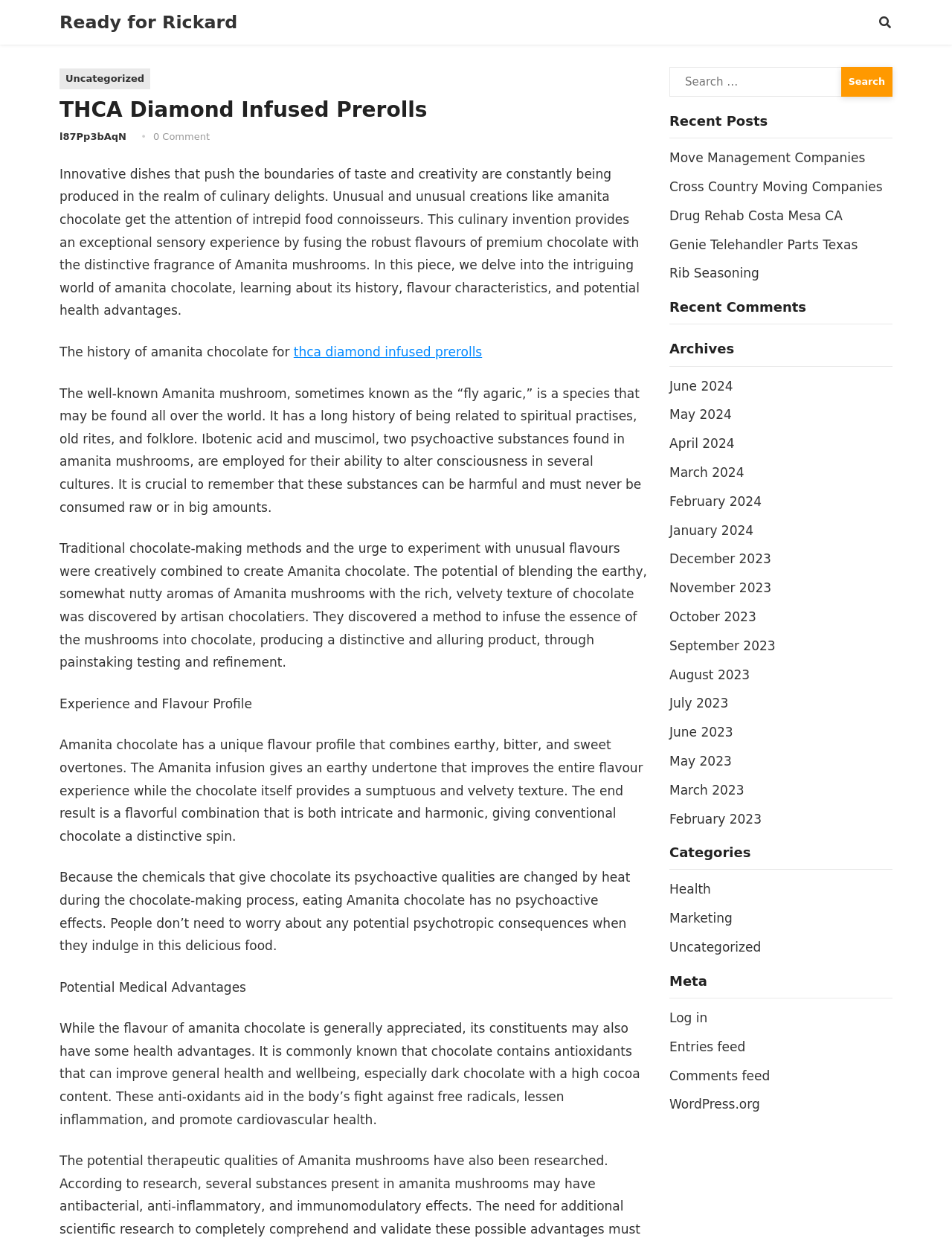Provide the bounding box coordinates of the UI element this sentence describes: "Entries feed".

[0.703, 0.835, 0.783, 0.847]